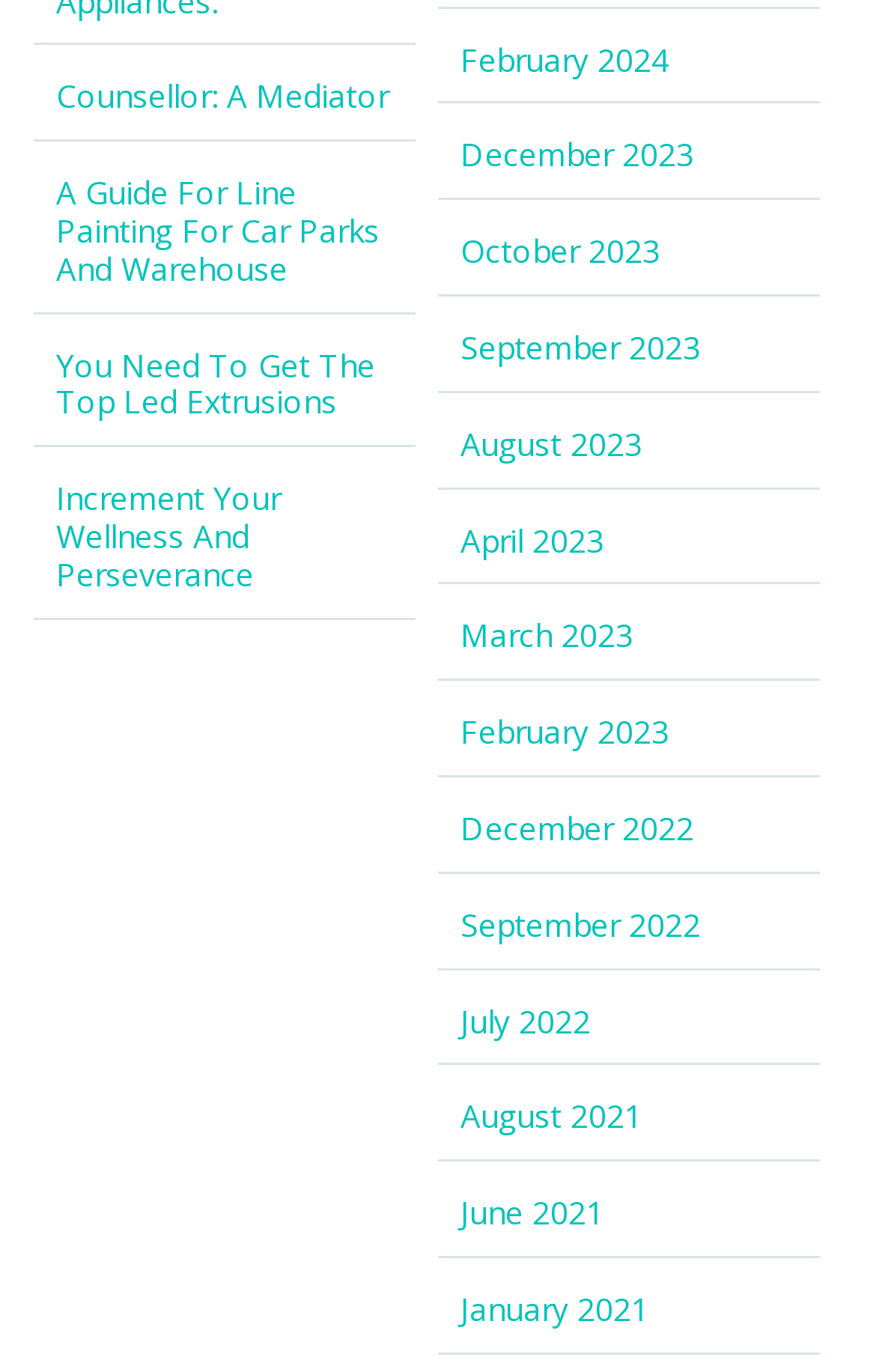Determine the bounding box coordinates of the element that should be clicked to execute the following command: "Read about car engine performance".

None